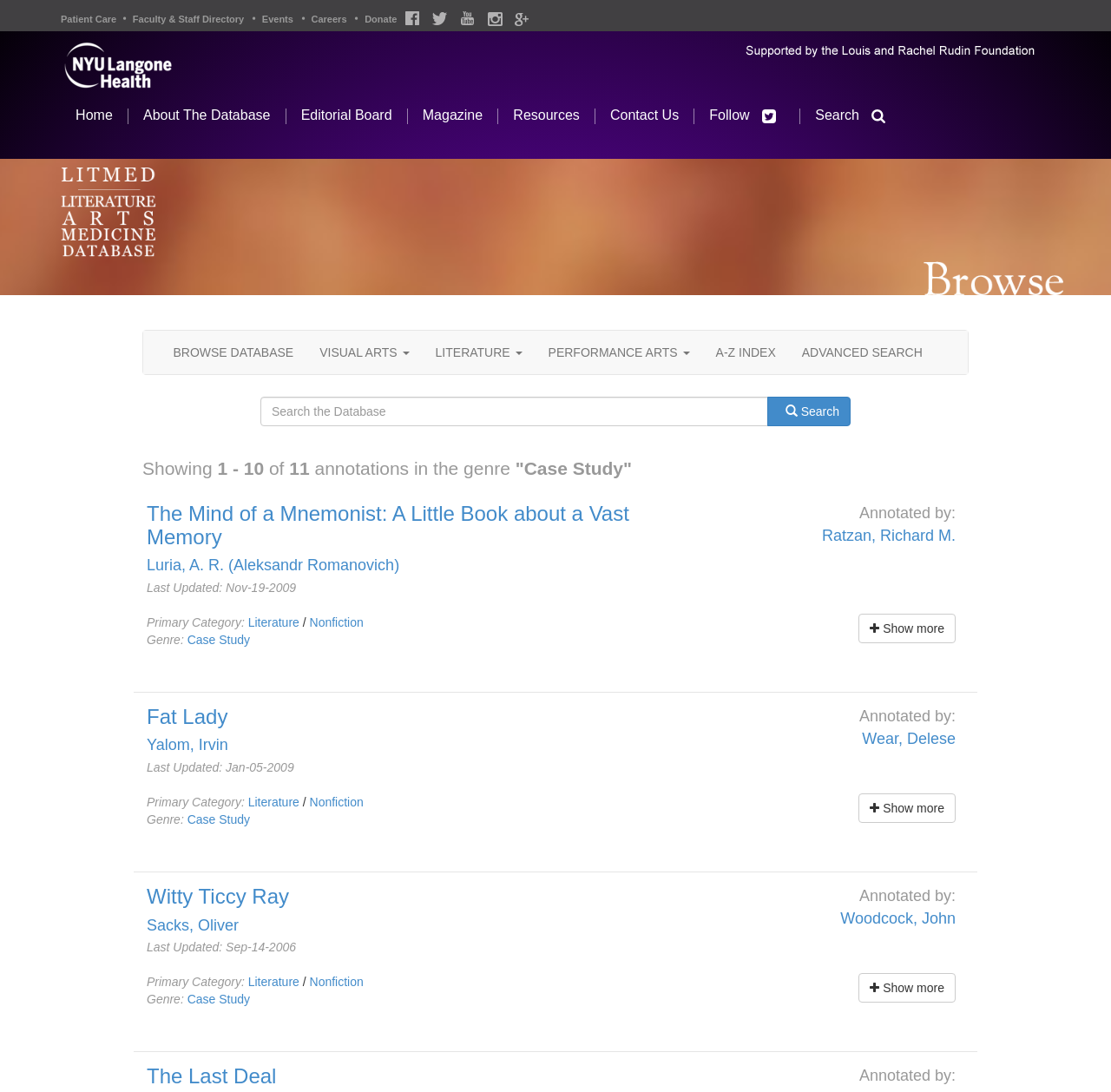Determine the bounding box coordinates of the clickable area required to perform the following instruction: "View Adrian Gordon's piano picture". The coordinates should be represented as four float numbers between 0 and 1: [left, top, right, bottom].

None